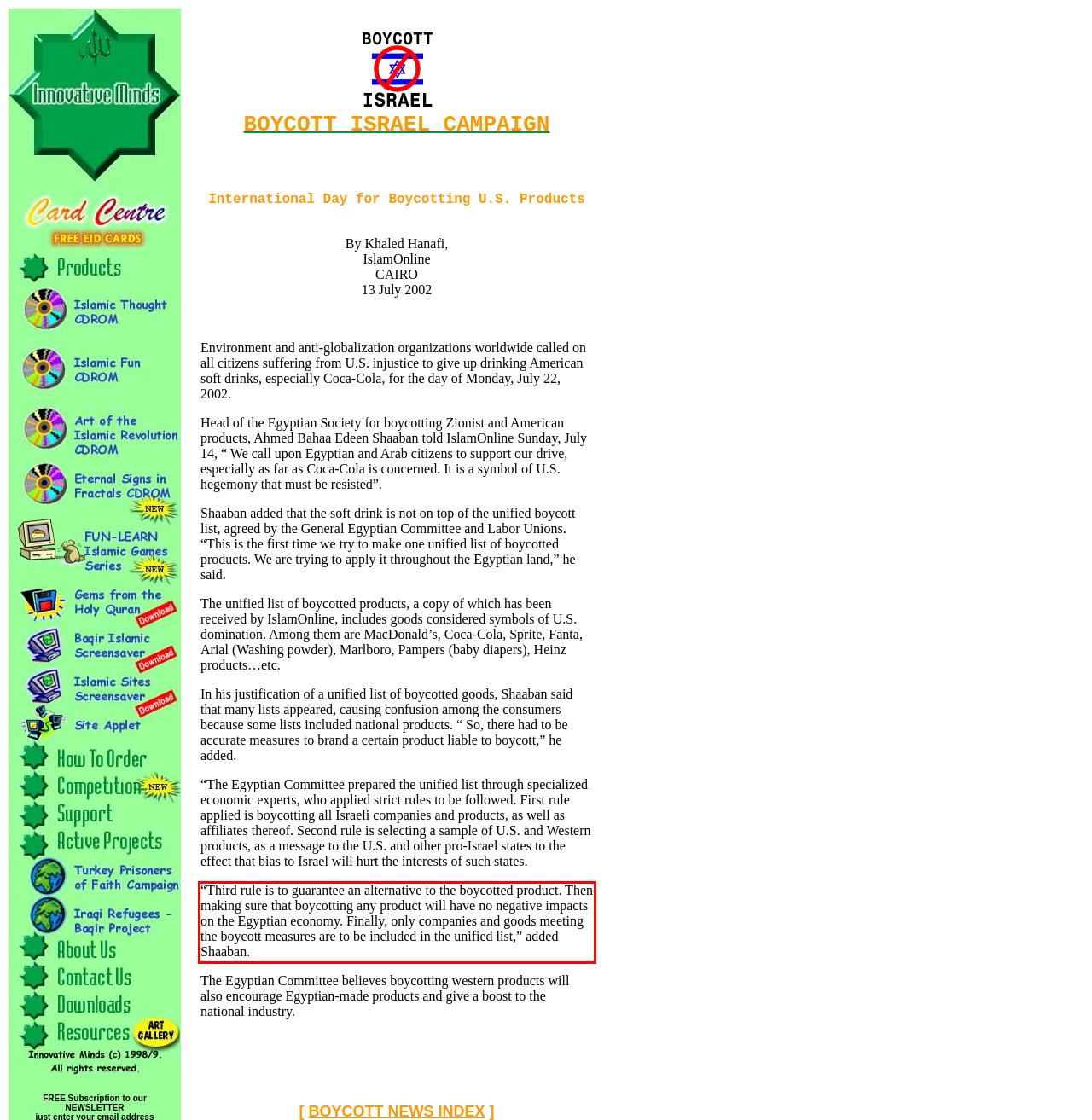Please perform OCR on the text within the red rectangle in the webpage screenshot and return the text content.

“Third rule is to guarantee an alternative to the boycotted product. Then making sure that boycotting any product will have no negative impacts on the Egyptian economy. Finally, only companies and goods meeting the boycott measures are to be included in the unified list,” added Shaaban.